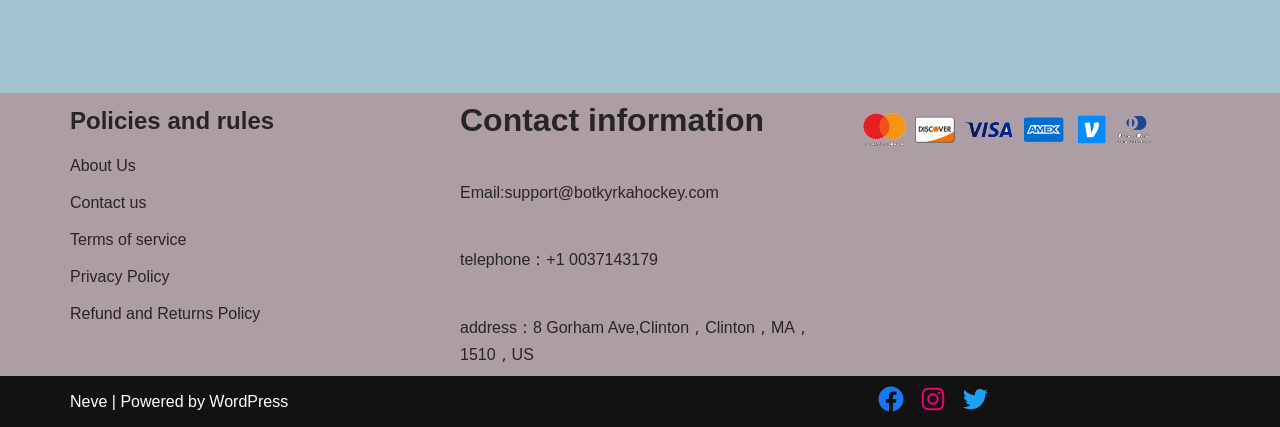Please pinpoint the bounding box coordinates for the region I should click to adhere to this instruction: "Visit Facebook page".

[0.684, 0.899, 0.707, 0.969]